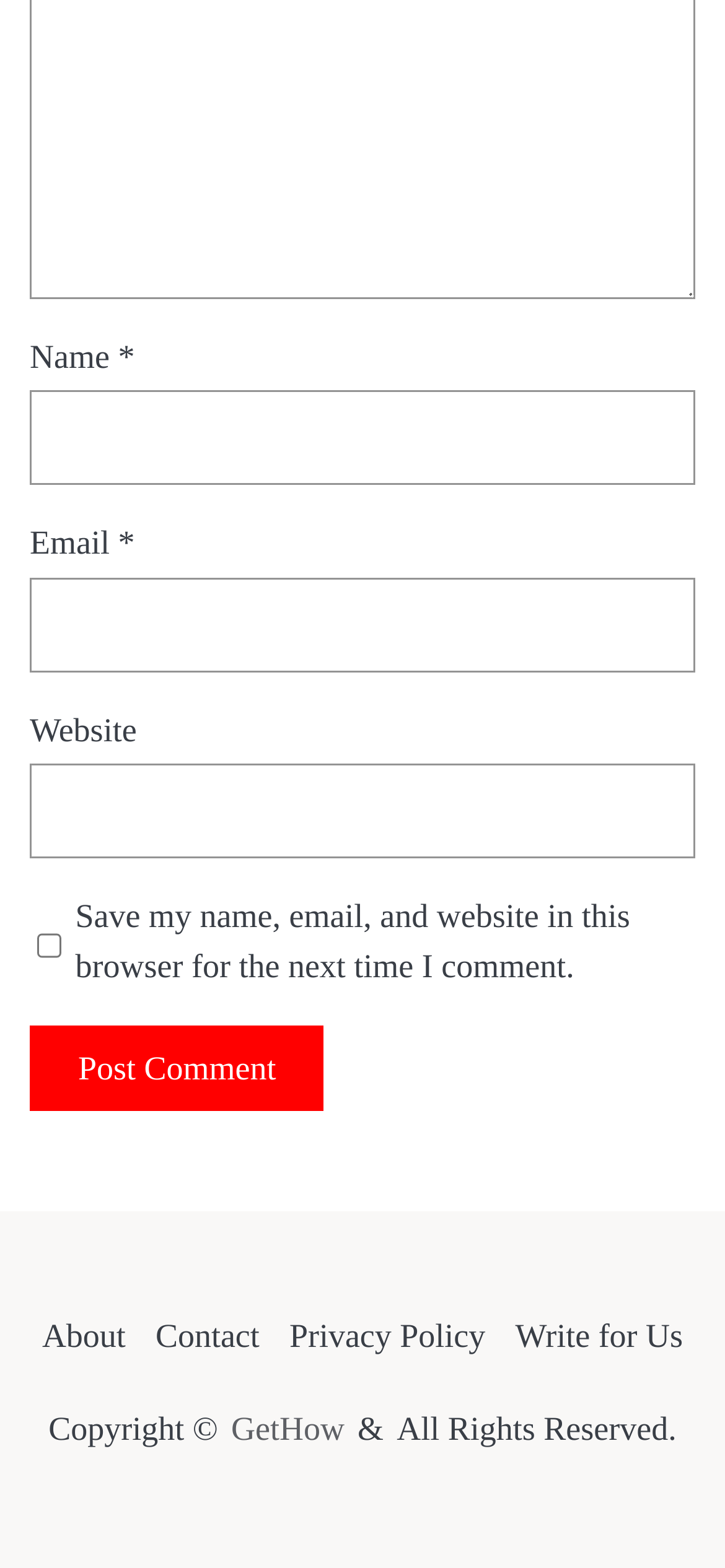Identify the bounding box for the described UI element. Provide the coordinates in (top-left x, top-left y, bottom-right x, bottom-right y) format with values ranging from 0 to 1: GetHow

[0.319, 0.899, 0.475, 0.923]